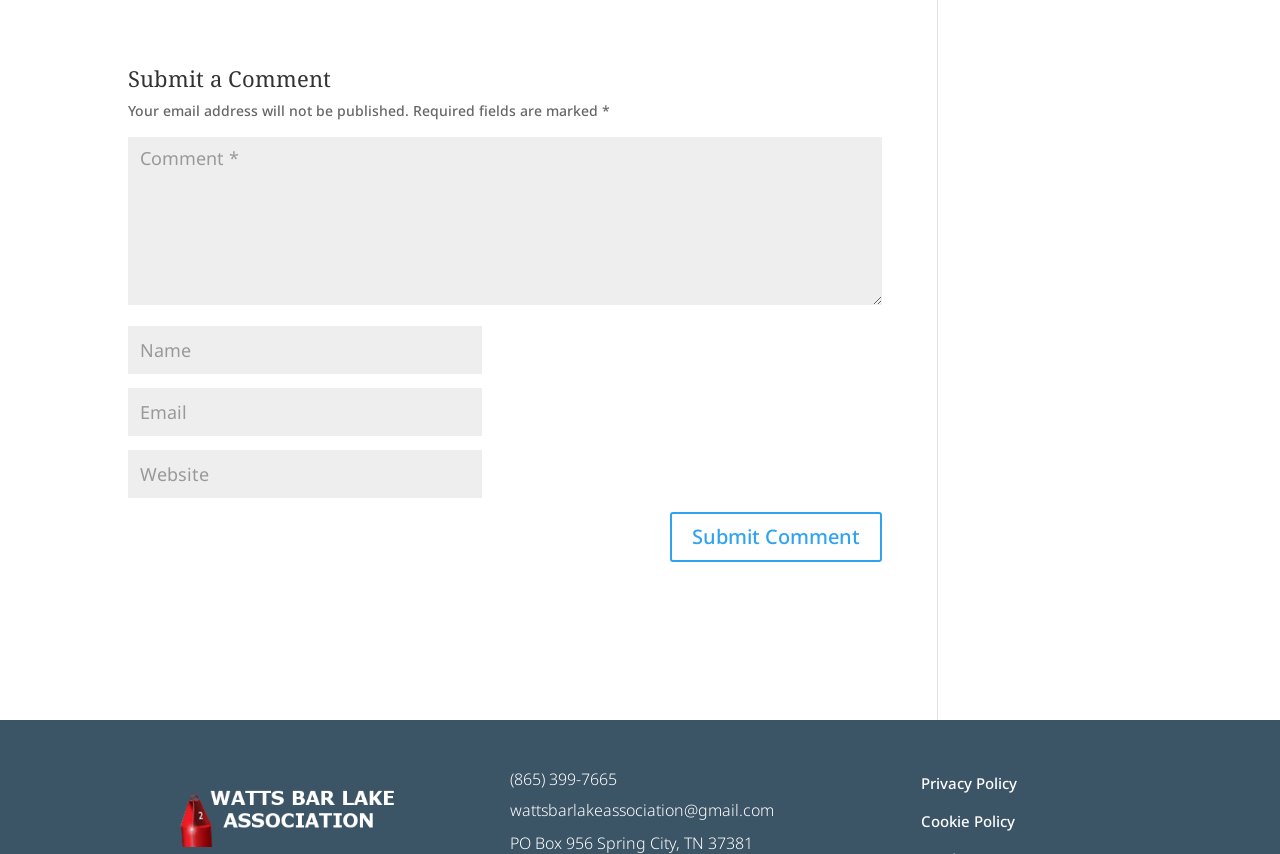Find the bounding box coordinates for the UI element that matches this description: "input value="Website" name="url"".

[0.1, 0.527, 0.377, 0.583]